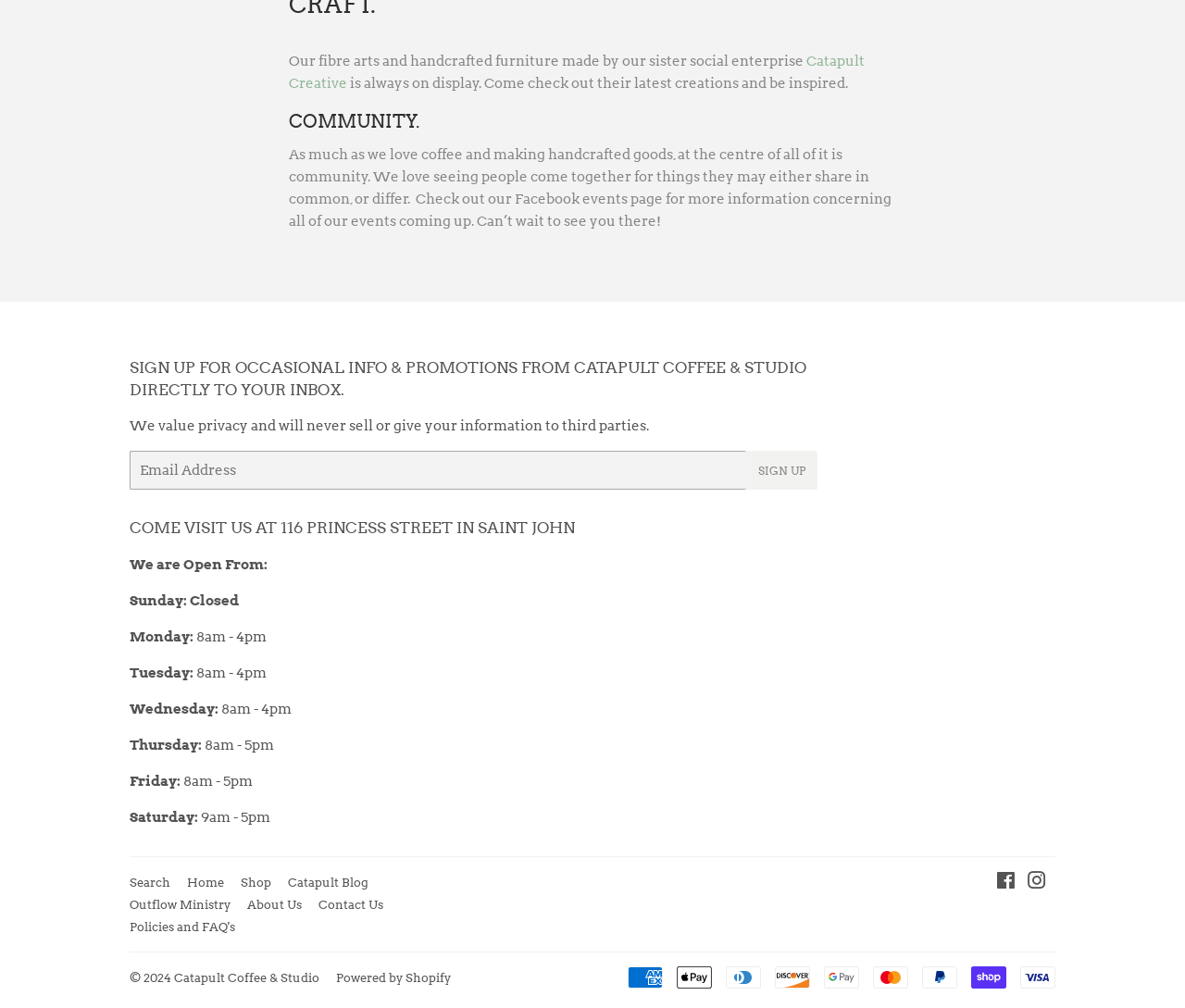Identify the bounding box coordinates of the element to click to follow this instruction: 'Search the website'. Ensure the coordinates are four float values between 0 and 1, provided as [left, top, right, bottom].

[0.109, 0.869, 0.144, 0.883]